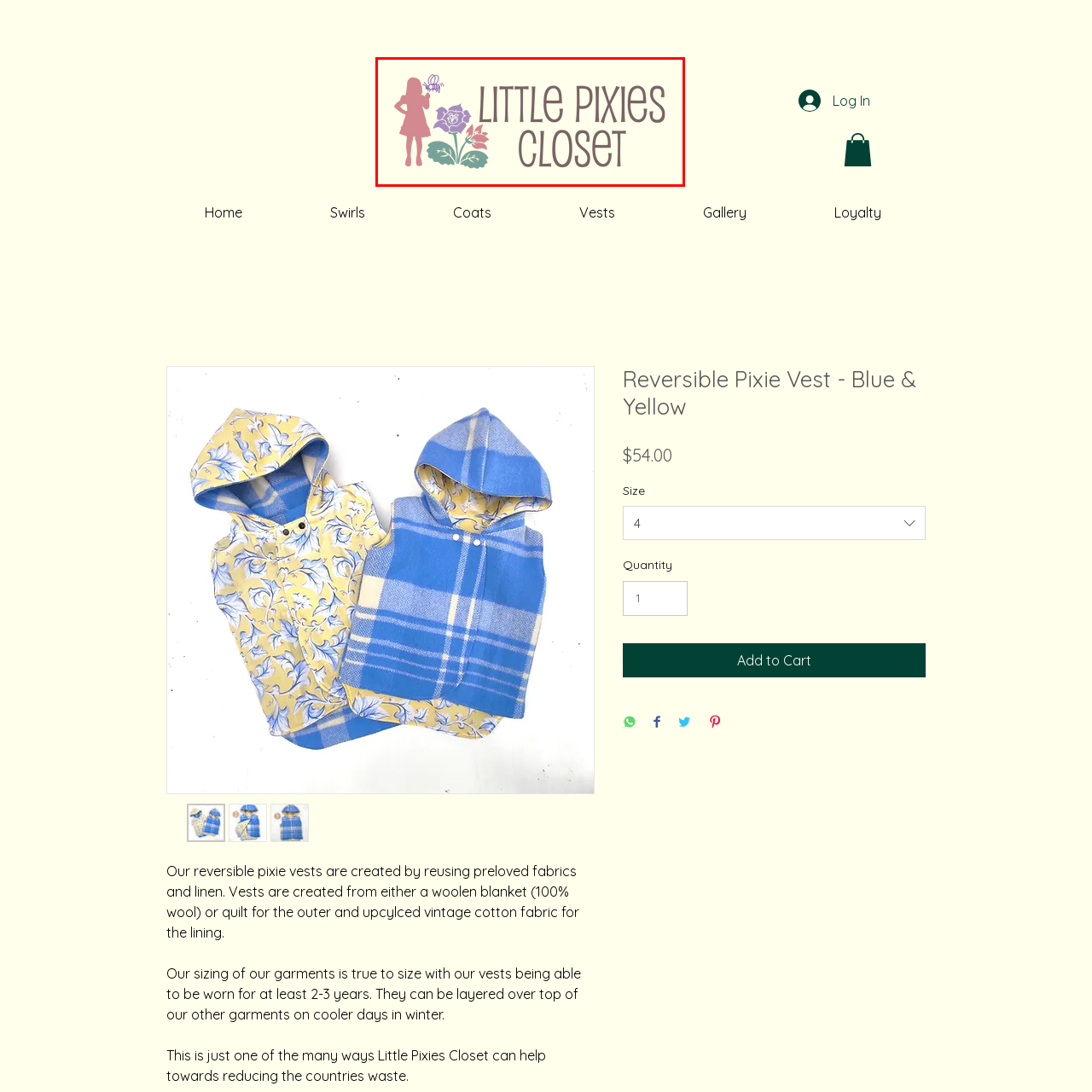View the image inside the red box and answer the question briefly with a word or phrase:
What is the girl in the logo holding?

A flower and a bee